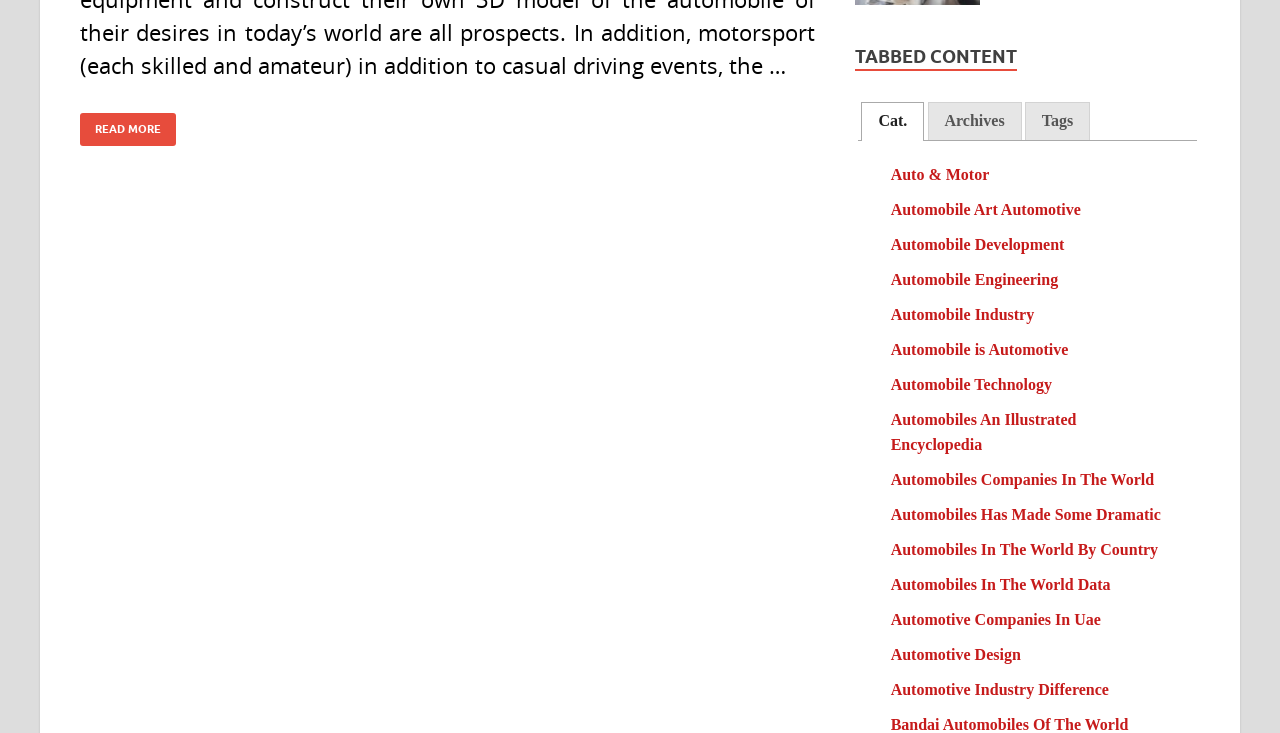Pinpoint the bounding box coordinates of the clickable area needed to execute the instruction: "View Automobile Industry". The coordinates should be specified as four float numbers between 0 and 1, i.e., [left, top, right, bottom].

[0.696, 0.417, 0.808, 0.441]